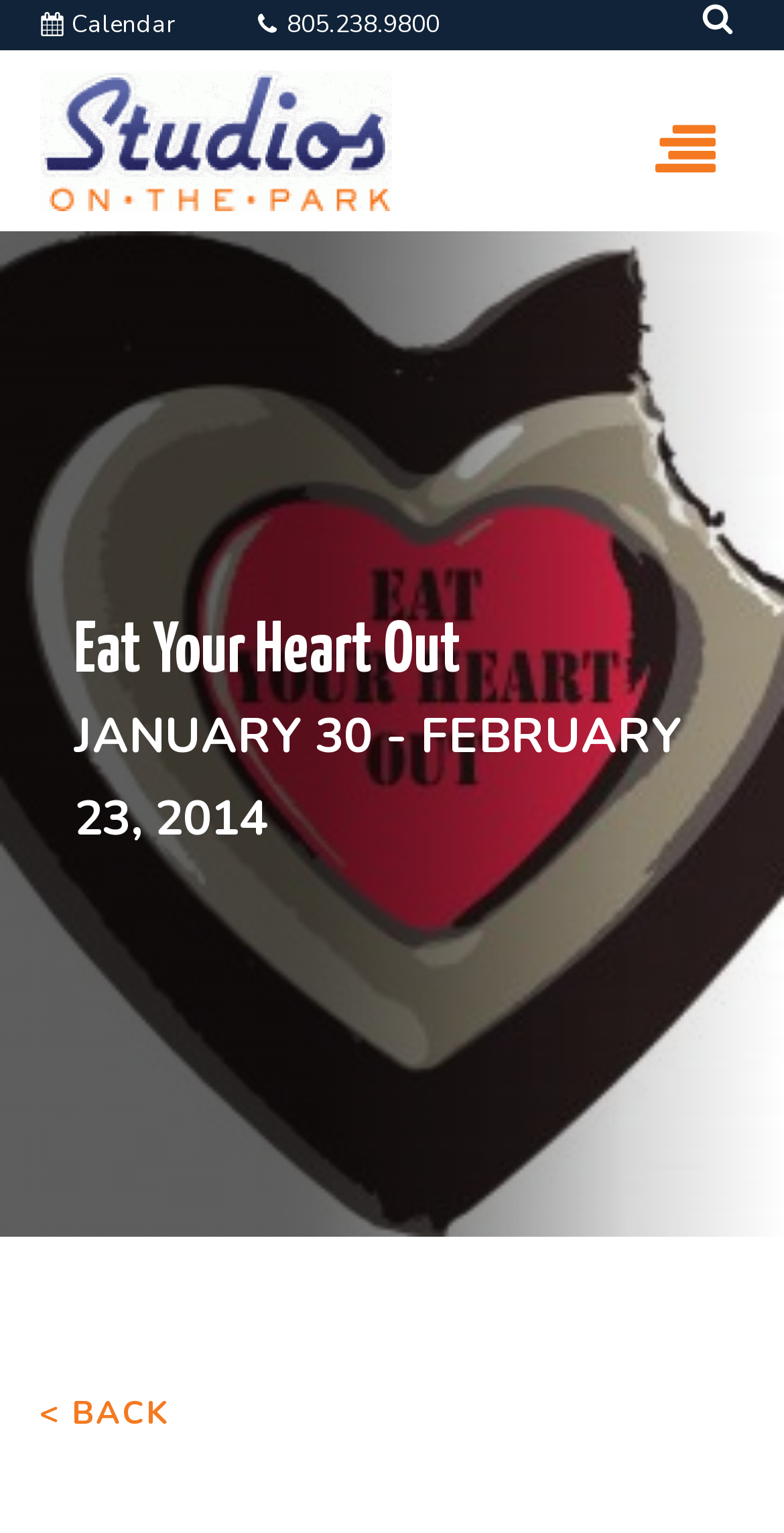What is the function of the search button?
Use the image to give a comprehensive and detailed response to the question.

I determined the function of the search button by looking at its text 'Open search' and its location at the top right of the page, which suggests that it is a button to initiate a search function.